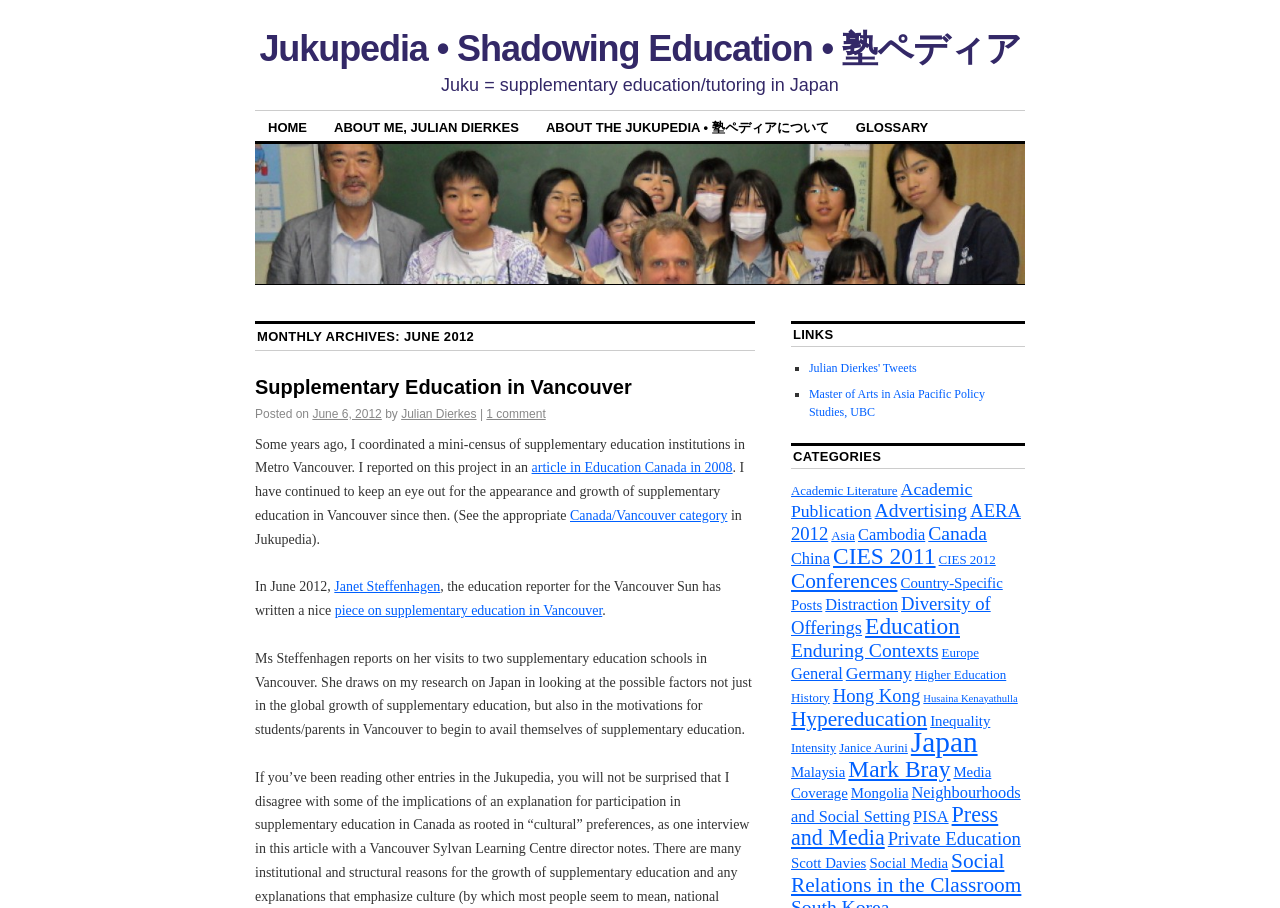What is the topic of the article posted on June 6, 2012?
We need a detailed and exhaustive answer to the question. Please elaborate.

The article posted on June 6, 2012, is about supplementary education in Vancouver, as indicated by the heading 'Supplementary Education in Vancouver' and the content of the article.